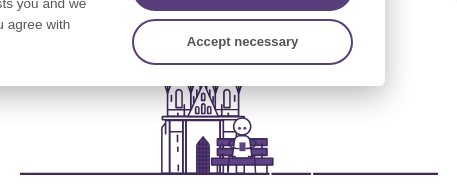What is the theme of the image?
Please provide a detailed and comprehensive answer to the question.

The image aligns with the theme of 'Attractive Tourism', which emphasizes how modern technologies can enrich the tourist experience by facilitating exploration and engagement with city attractions, making the urban space more vibrant and attractive.